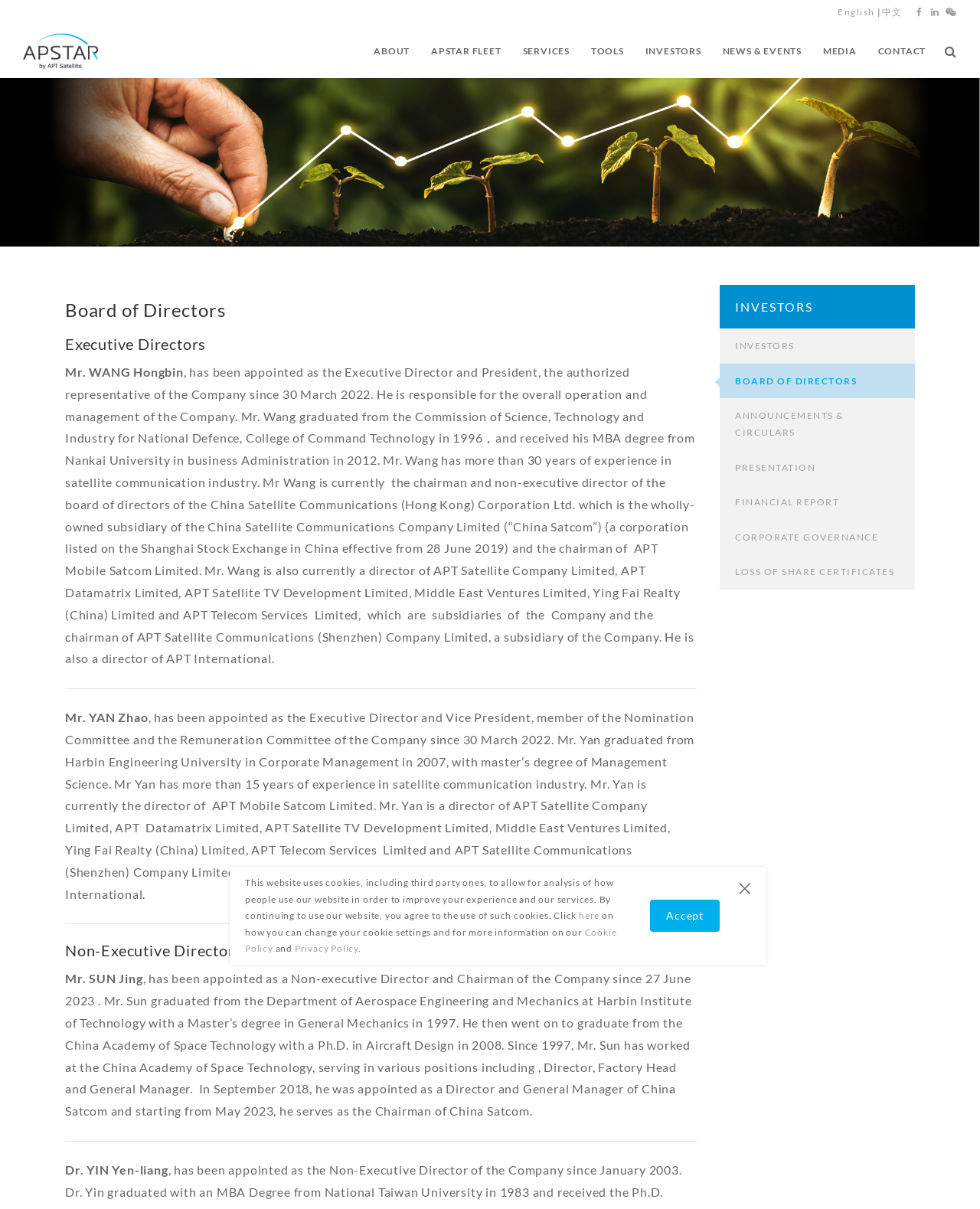Describe all visible elements and their arrangement on the webpage.

The webpage is about the Board of Directors of APSTAR, a company in the satellite communication industry. At the top of the page, there are several links to switch between languages, including English and Chinese, as well as social media links to Facebook, LinkedIn, and WeChat. 

Below the language links, there is a navigation menu with links to different sections of the website, including ABOUT, APSTAR FLEET, SERVICES, TOOLS, INVESTORS, NEWS & EVENTS, MEDIA, and CONTACT.

The main content of the page is divided into three sections: Executive Directors, Non-Executive Directors, and a section with links to investor-related information. 

In the Executive Directors section, there are two directors listed, Mr. WANG Hongbin and Mr. YAN Zhao, with their photos, names, and brief biographies. Mr. WANG Hongbin is the Executive Director and President of the company, and Mr. YAN Zhao is the Executive Director and Vice President.

In the Non-Executive Directors section, there are two directors listed, Mr. SUN Jing and Dr. YIN Yen-liang, with their names and brief biographies. Mr. SUN Jing is the Chairman of the Company, and Dr. YIN Yen-liang is a Non-Executive Director.

At the bottom of the page, there is a notice about the use of cookies on the website, with links to learn more about cookie settings and the company's Cookie Policy and Privacy Policy. There is also an "Accept" button to agree to the use of cookies.